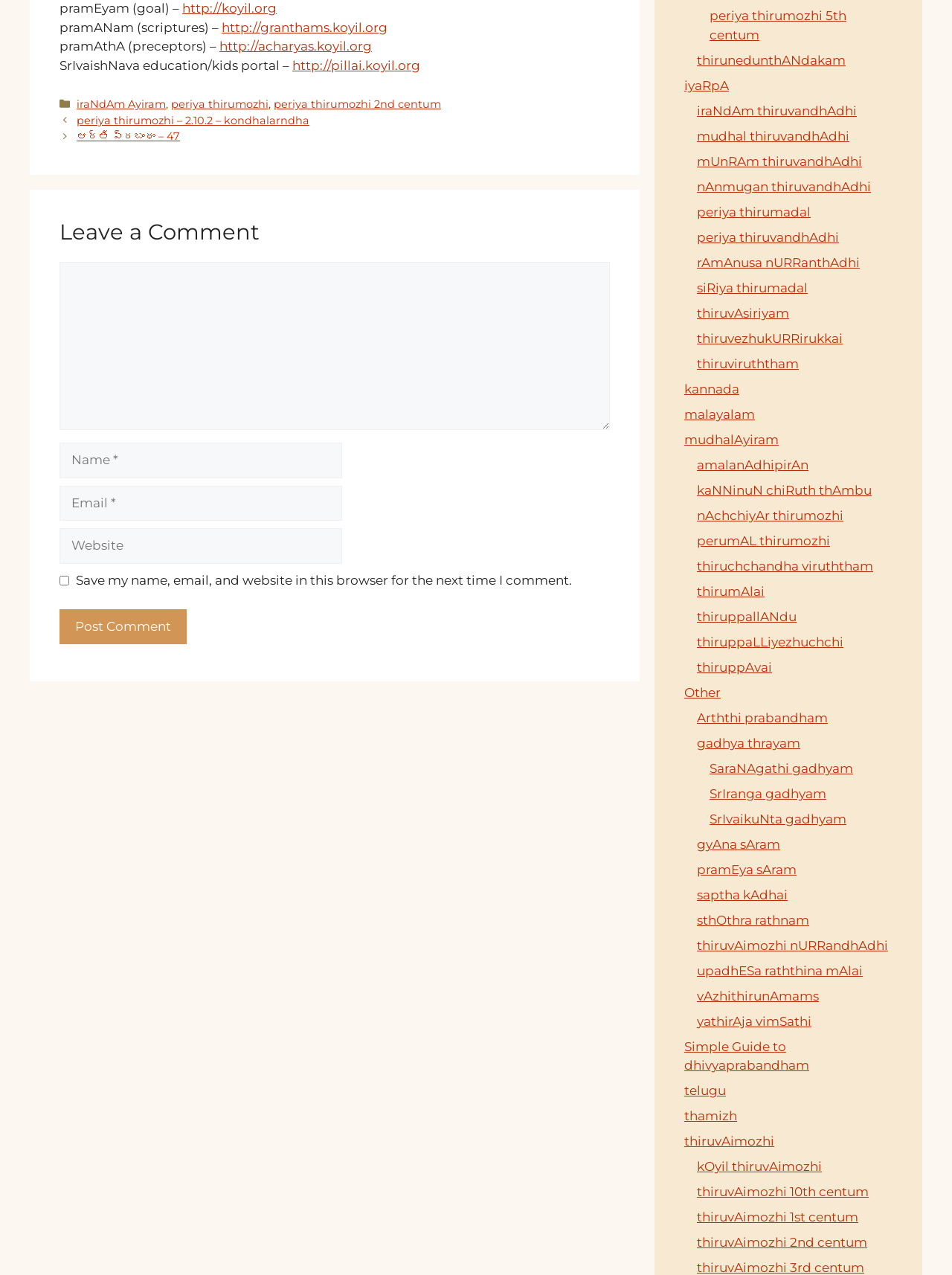Determine the bounding box coordinates of the target area to click to execute the following instruction: "Enter a comment in the text box."

[0.062, 0.205, 0.641, 0.337]